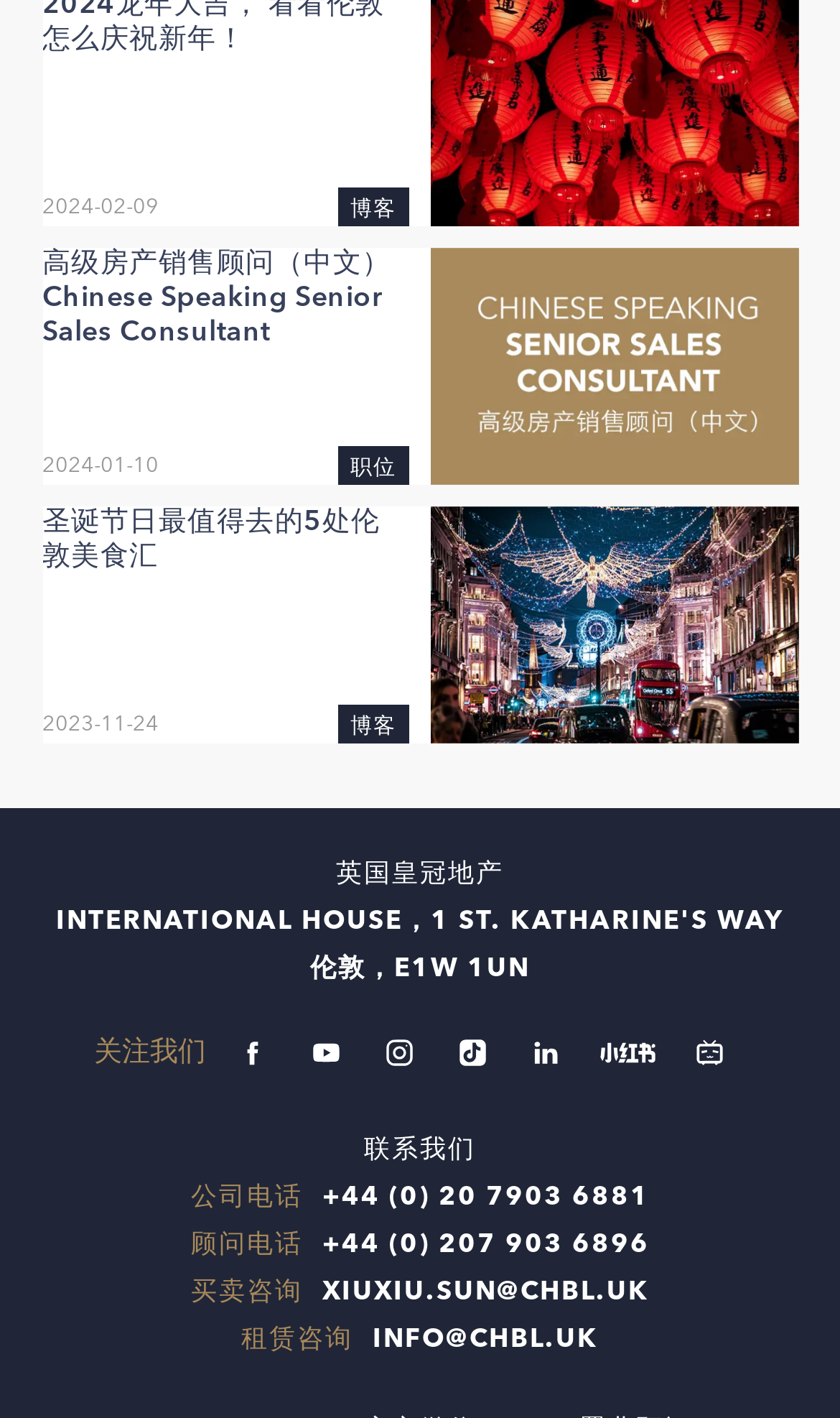Kindly determine the bounding box coordinates for the area that needs to be clicked to execute this instruction: "Follow us".

[0.112, 0.733, 0.245, 0.752]